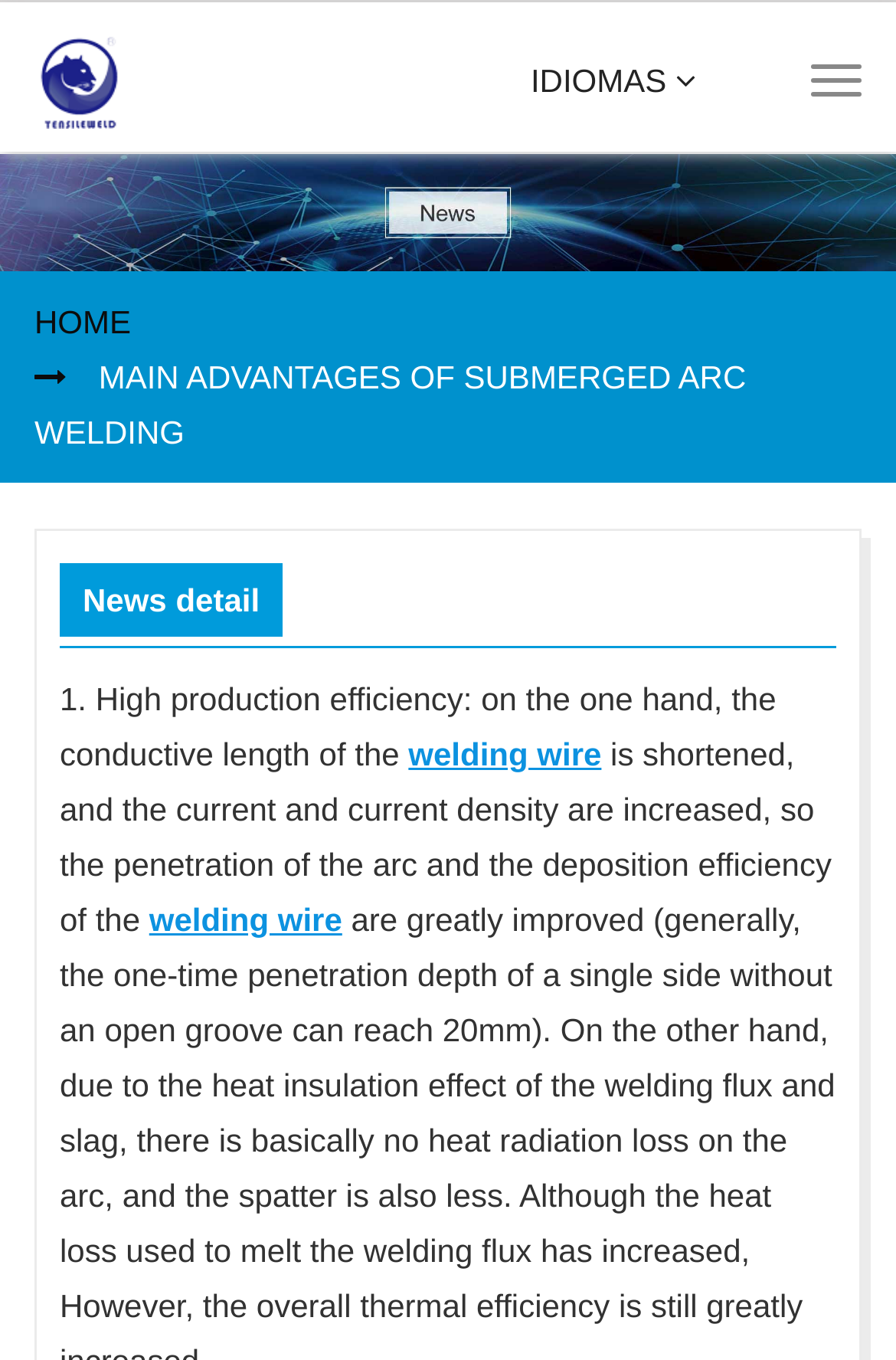Summarize the webpage in an elaborate manner.

The webpage appears to be an article about the main advantages of submerged arc welding. At the top right corner, there is a button labeled "Toggle navigation" and a static text "IDIOMAS" next to it. Below these elements, there is a logo image of "El mejor proveedor de consumibles de soldadura de China" with a link to the homepage. 

On the top left corner, there is a banner image labeled "news" that spans the entire width of the page. Below the banner, there are navigation links, including "HOME" on the left side. 

The main content of the webpage is headed by a title "MAIN ADVANTAGES OF SUBMERGED ARC WELDING" in a prominent font. Below the title, there is a subheading "News detail". The main article starts with a paragraph describing the high production efficiency of submerged arc welding, which is attributed to the shortened conductive length of the welding wire, increased current, and current density. The paragraph also mentions the increased penetration of the arc and deposition efficiency of the welding wire. There are two links to "welding wire" within the paragraph.